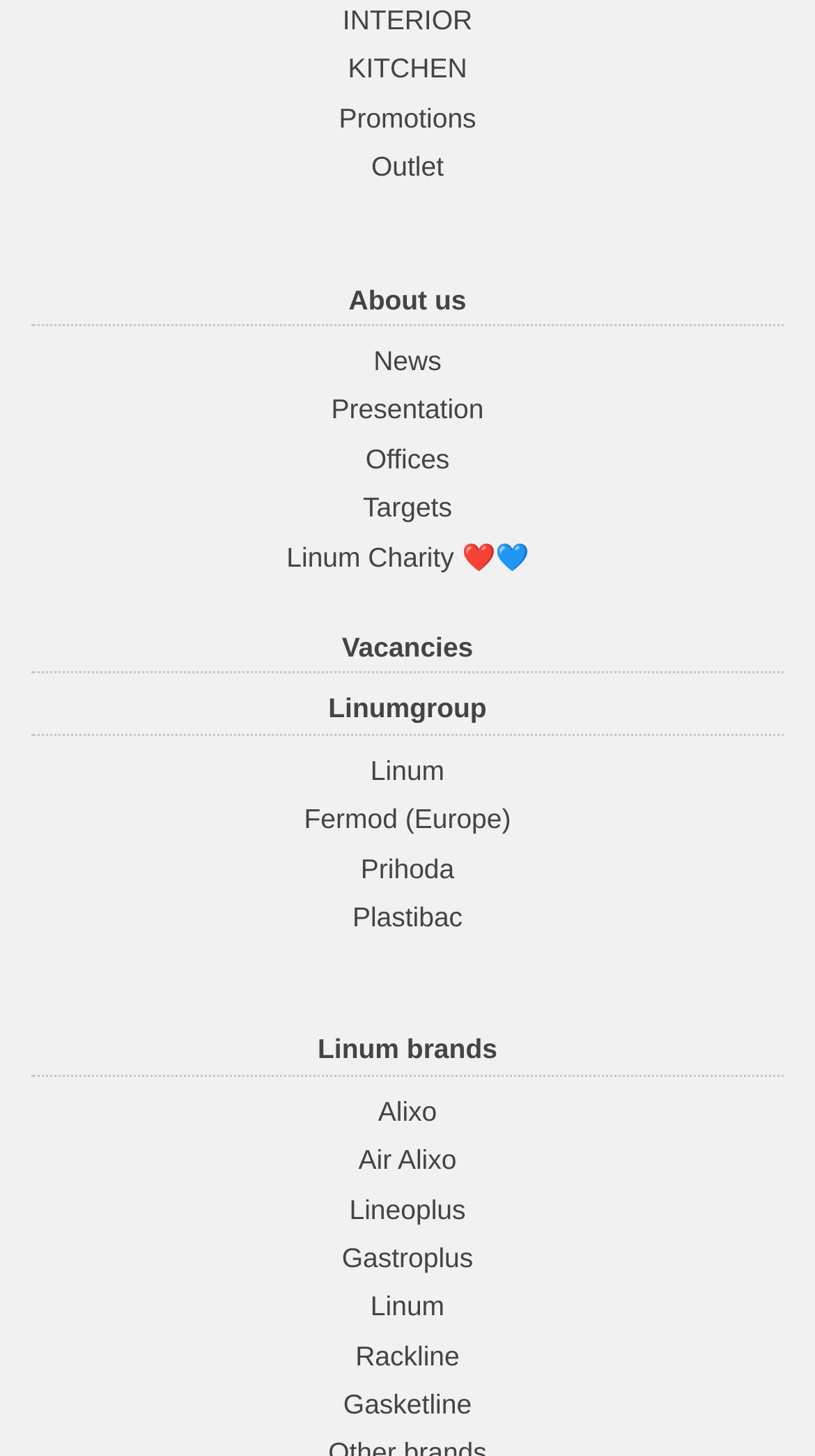Answer the following query with a single word or phrase:
What is the first link on the webpage?

INTERIOR